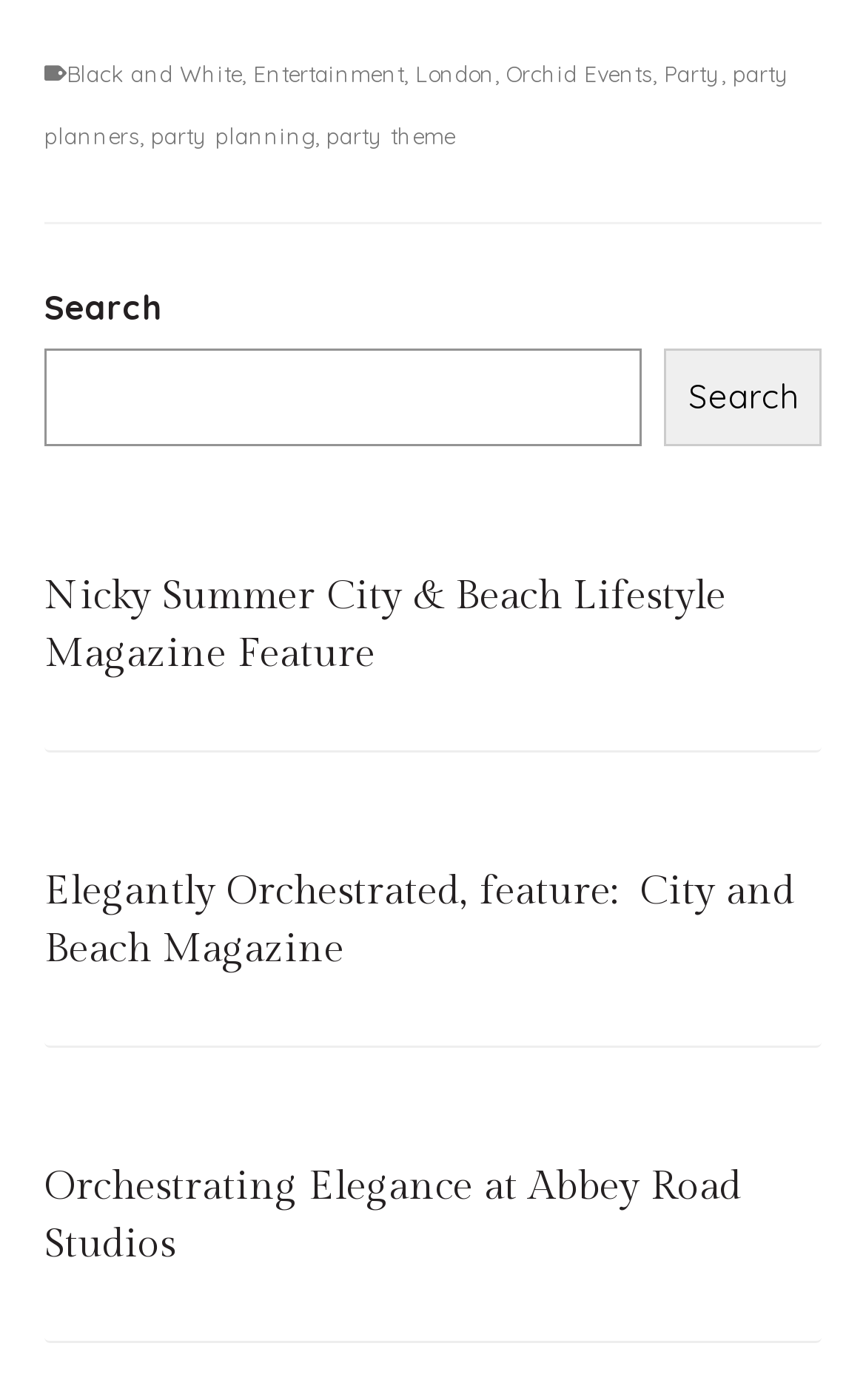Please find the bounding box coordinates of the element's region to be clicked to carry out this instruction: "Read Nicky Summer City & Beach Lifestyle Magazine Feature".

[0.051, 0.409, 0.838, 0.483]